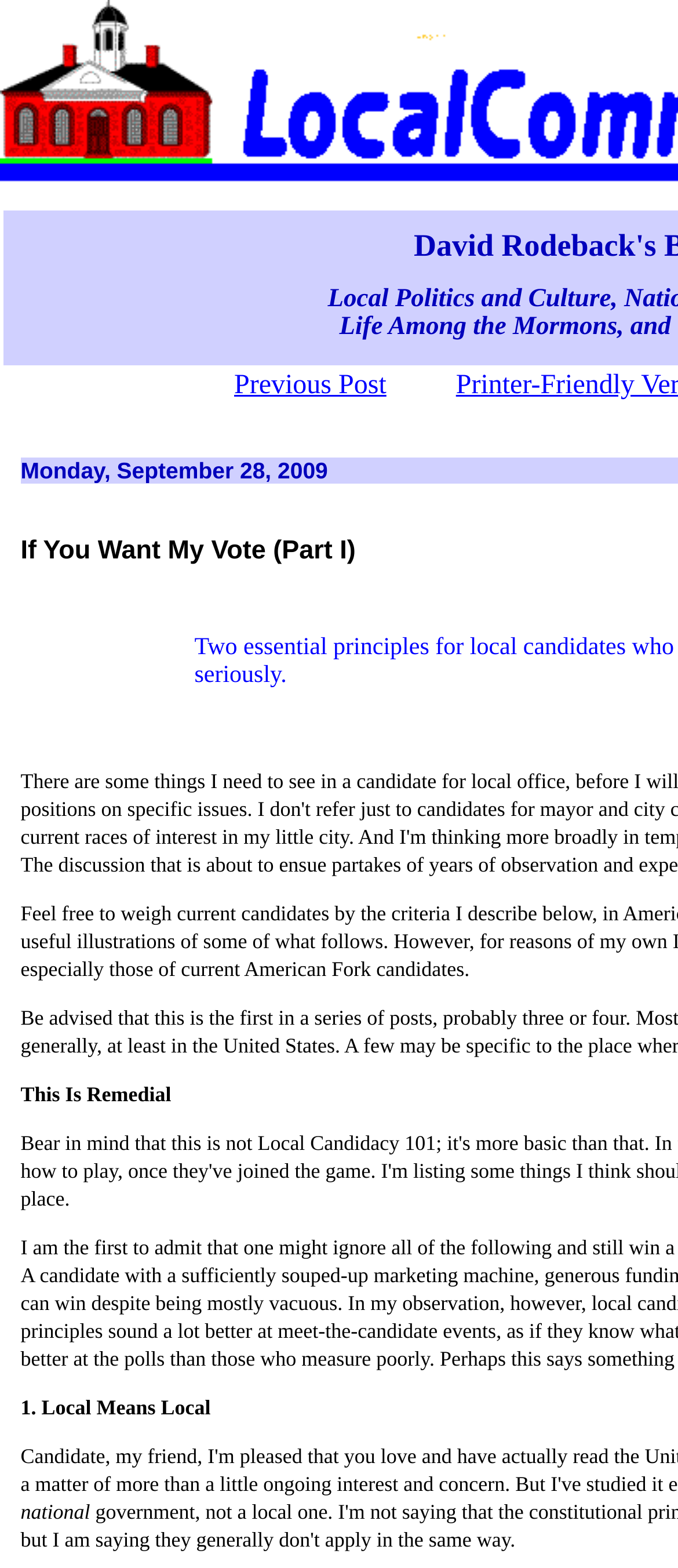Respond to the following query with just one word or a short phrase: 
What is the first principle mentioned?

Local Means Local